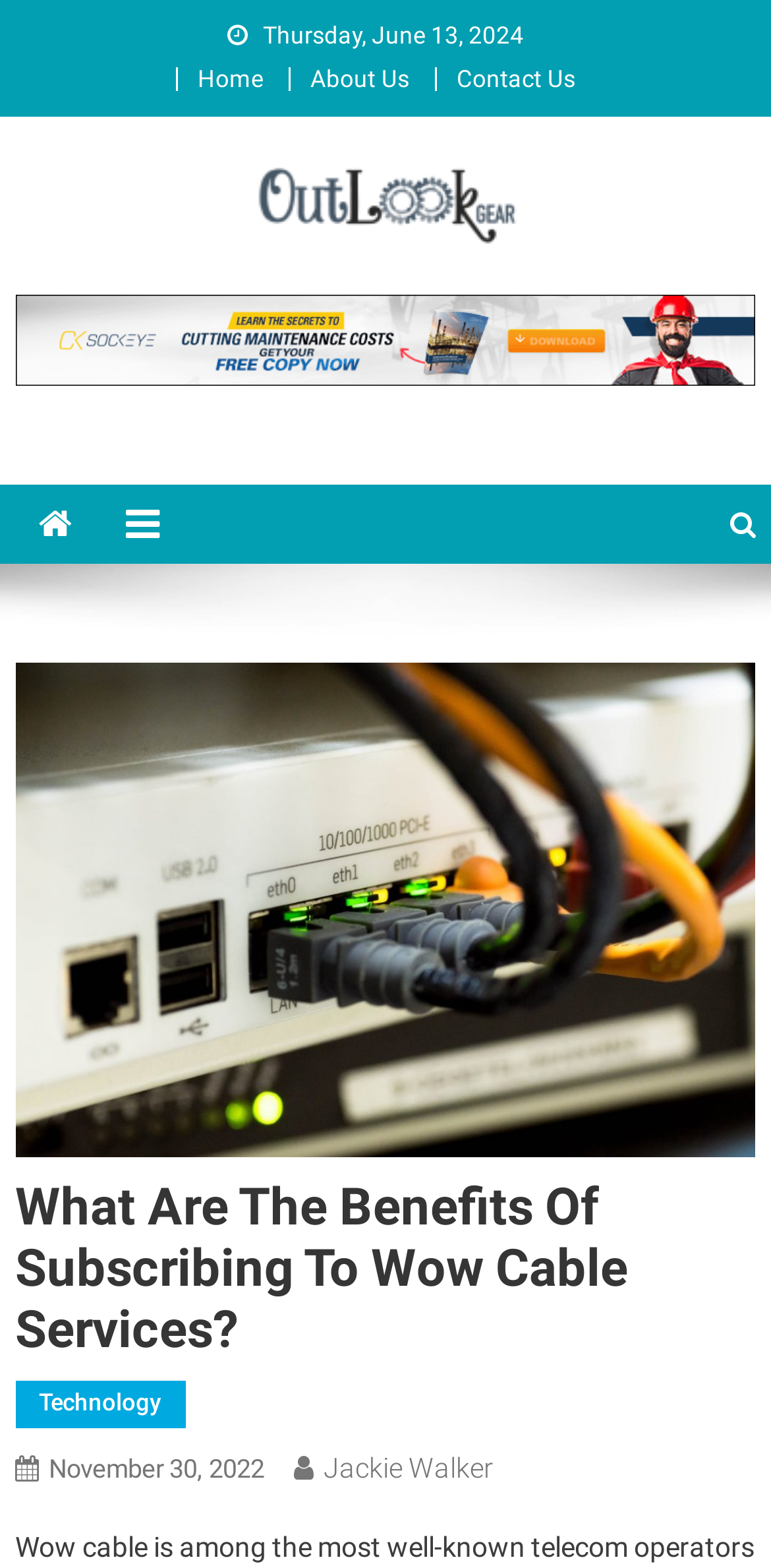Analyze the image and provide a detailed answer to the question: How many social media links are present on the webpage?

The social media links can be found by looking at the link elements with the icons '', '', and ''. These links are located at the top of the webpage and are used to represent social media platforms.